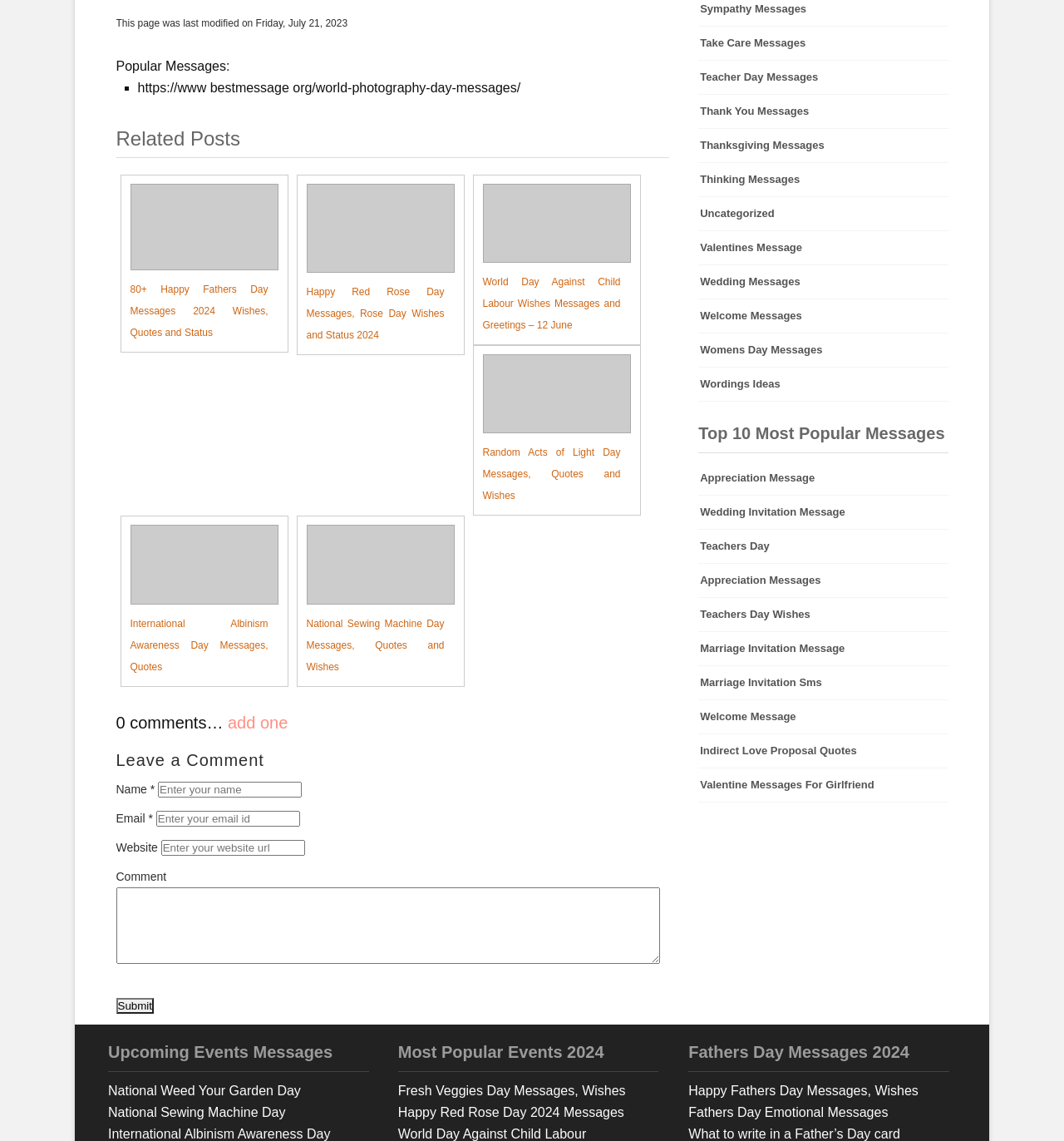Please determine the bounding box coordinates of the element to click in order to execute the following instruction: "Enter your name in the 'Name' field". The coordinates should be four float numbers between 0 and 1, specified as [left, top, right, bottom].

[0.148, 0.685, 0.284, 0.699]